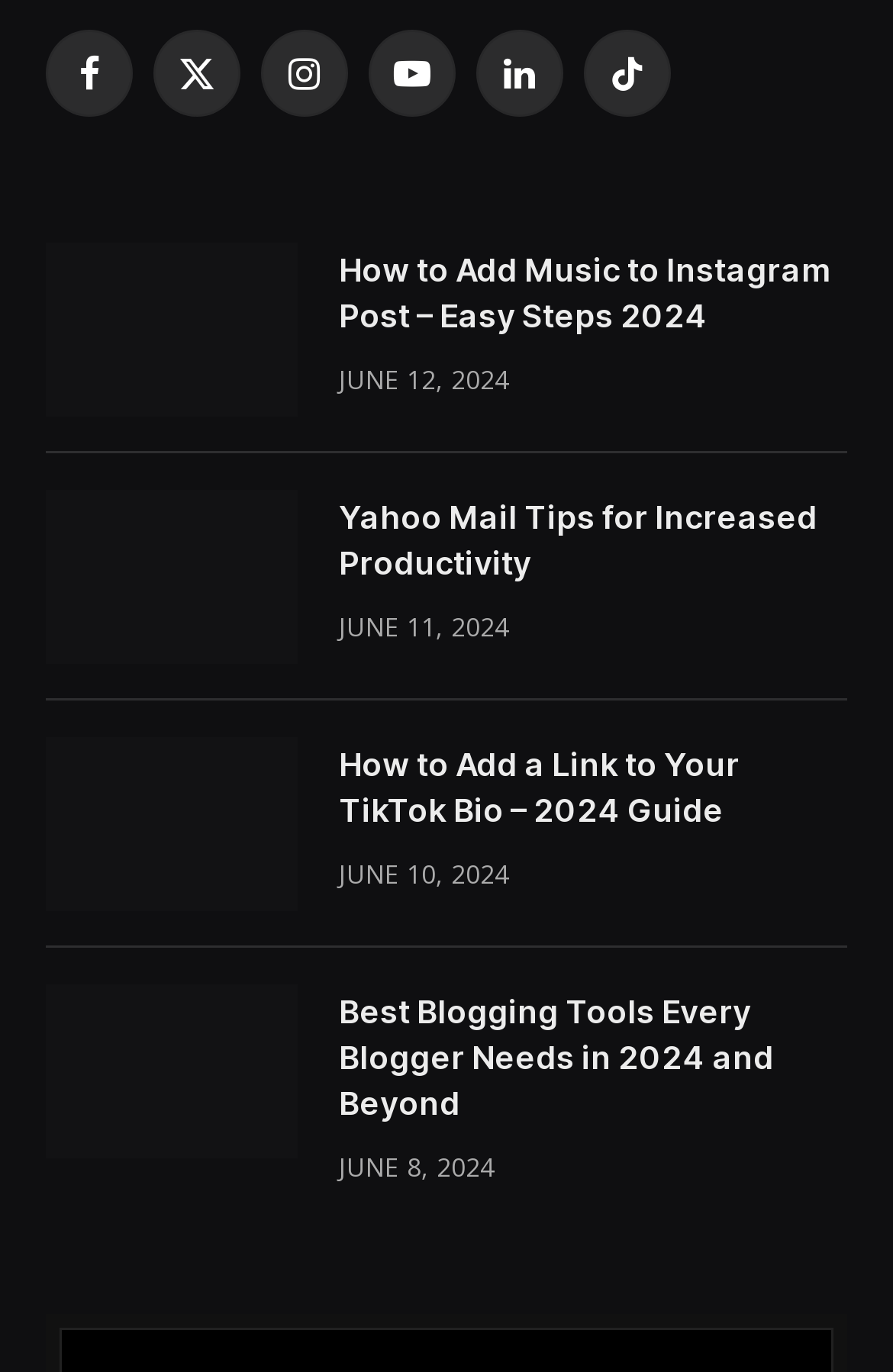Locate the bounding box coordinates of the element's region that should be clicked to carry out the following instruction: "Read article about adding music to Instagram post". The coordinates need to be four float numbers between 0 and 1, i.e., [left, top, right, bottom].

[0.051, 0.177, 0.949, 0.303]